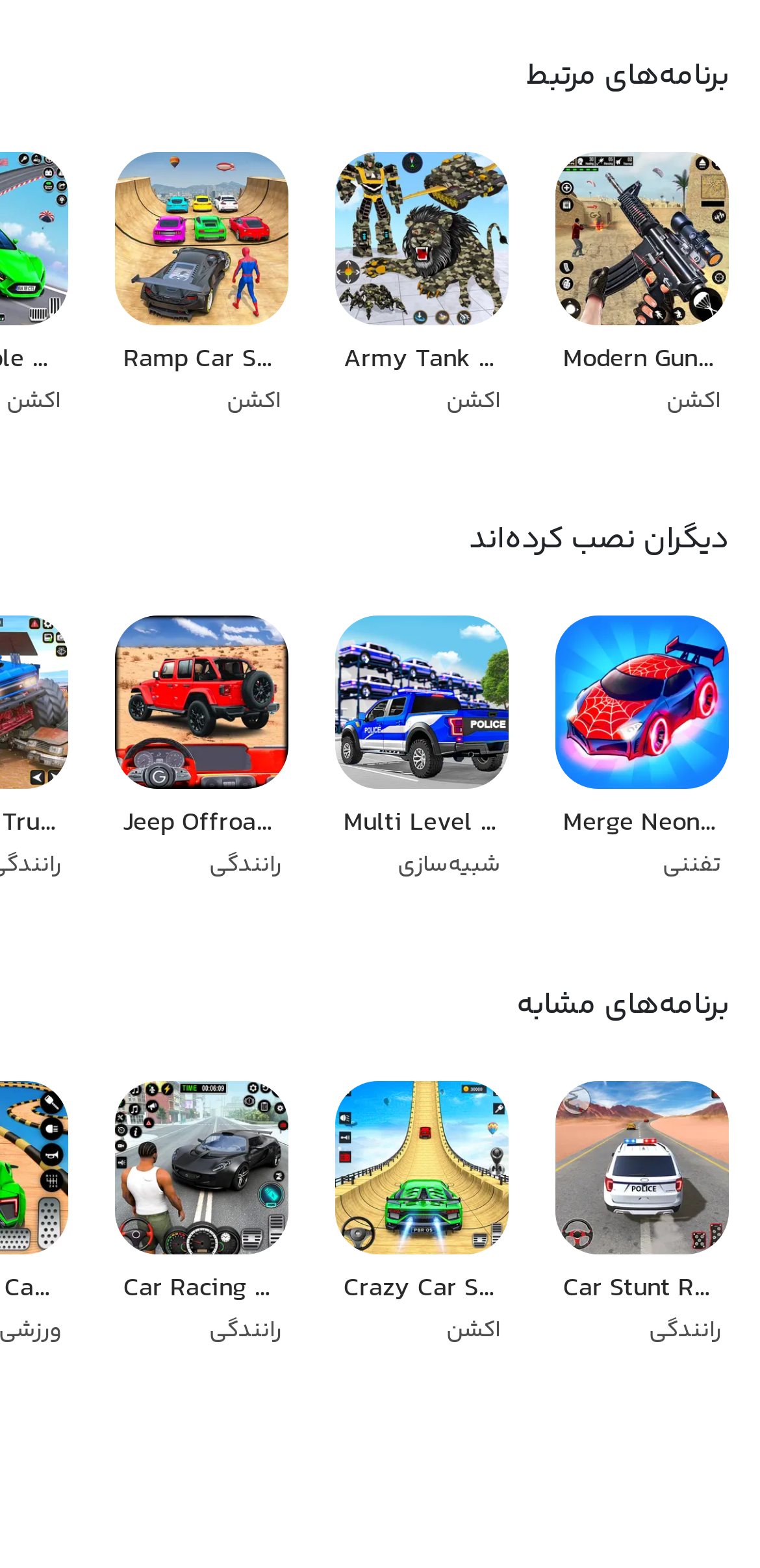Pinpoint the bounding box coordinates of the clickable element needed to complete the instruction: "View details of Army Tank Lion Robot Car Games". The coordinates should be provided as four float numbers between 0 and 1: [left, top, right, bottom].

[0.421, 0.087, 0.69, 0.288]